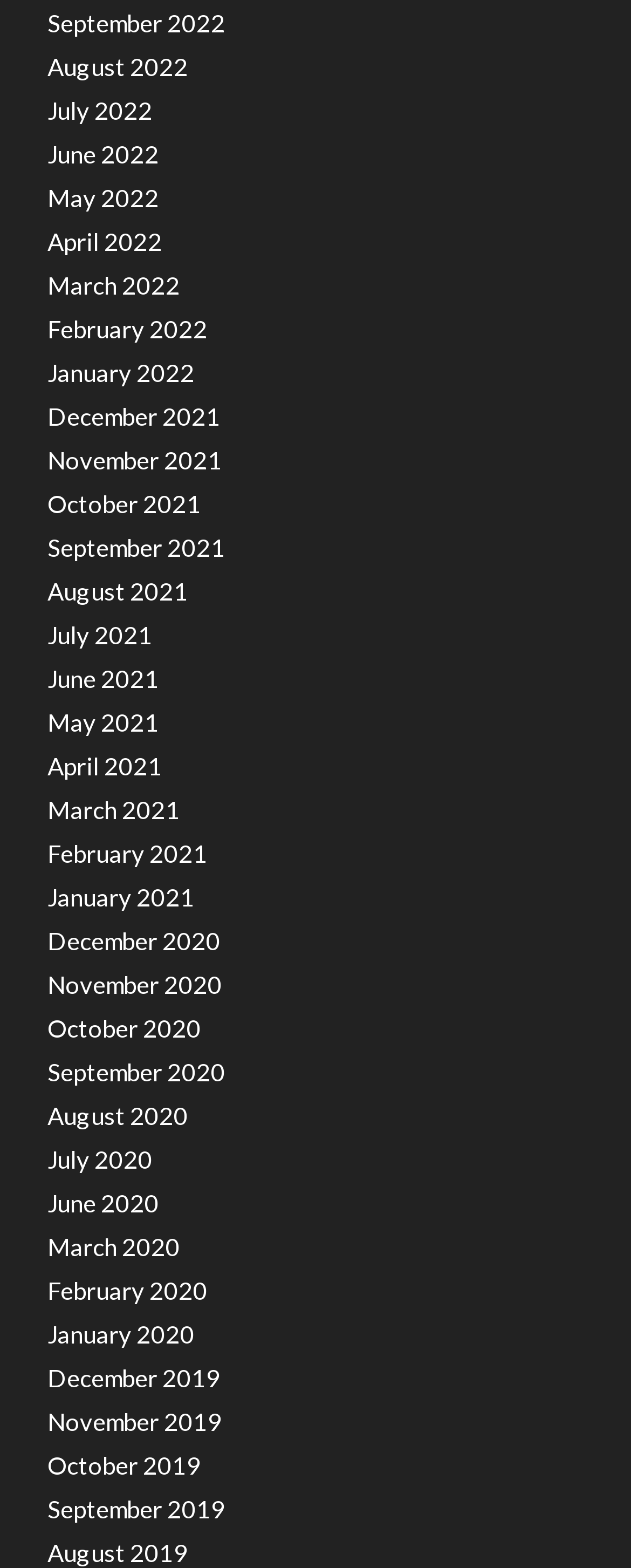Locate the bounding box coordinates of the element to click to perform the following action: 'Browse December 2019'. The coordinates should be given as four float values between 0 and 1, in the form of [left, top, right, bottom].

[0.075, 0.87, 0.349, 0.888]